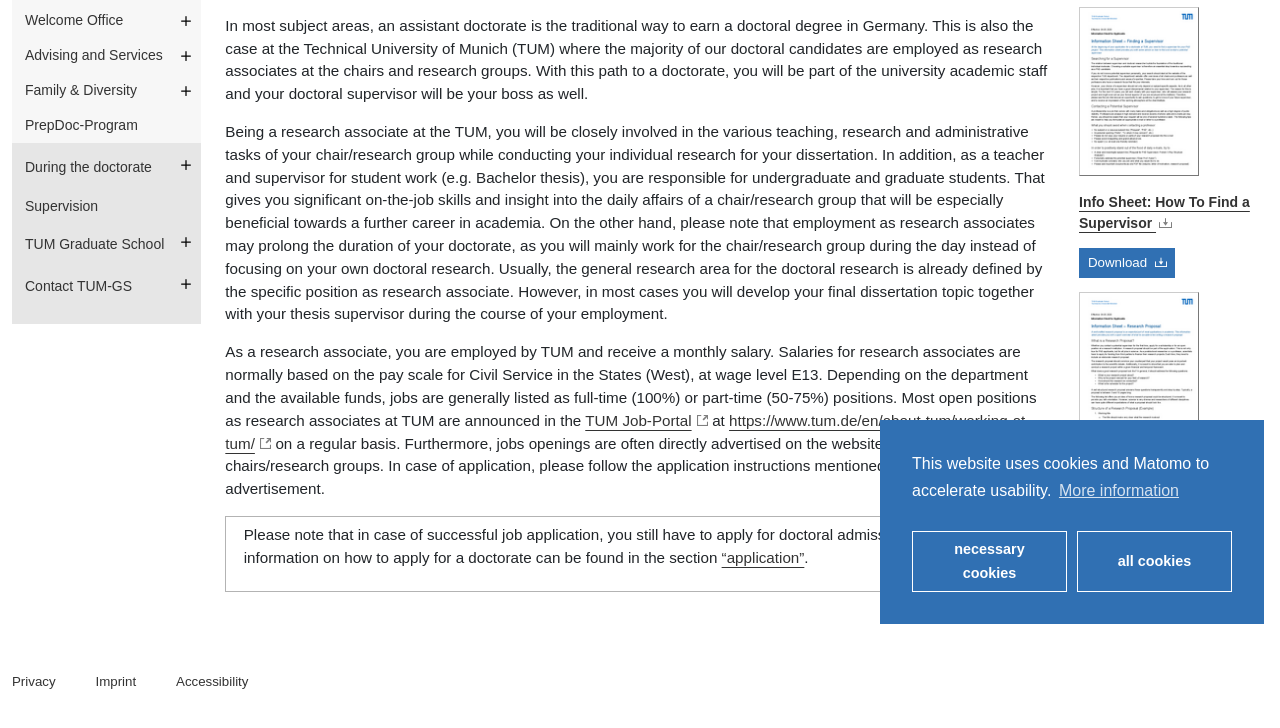Provide the bounding box coordinates of the HTML element this sentence describes: "Family & Diversity". The bounding box coordinates consist of four float numbers between 0 and 1, i.e., [left, top, right, bottom].

[0.009, 0.101, 0.157, 0.149]